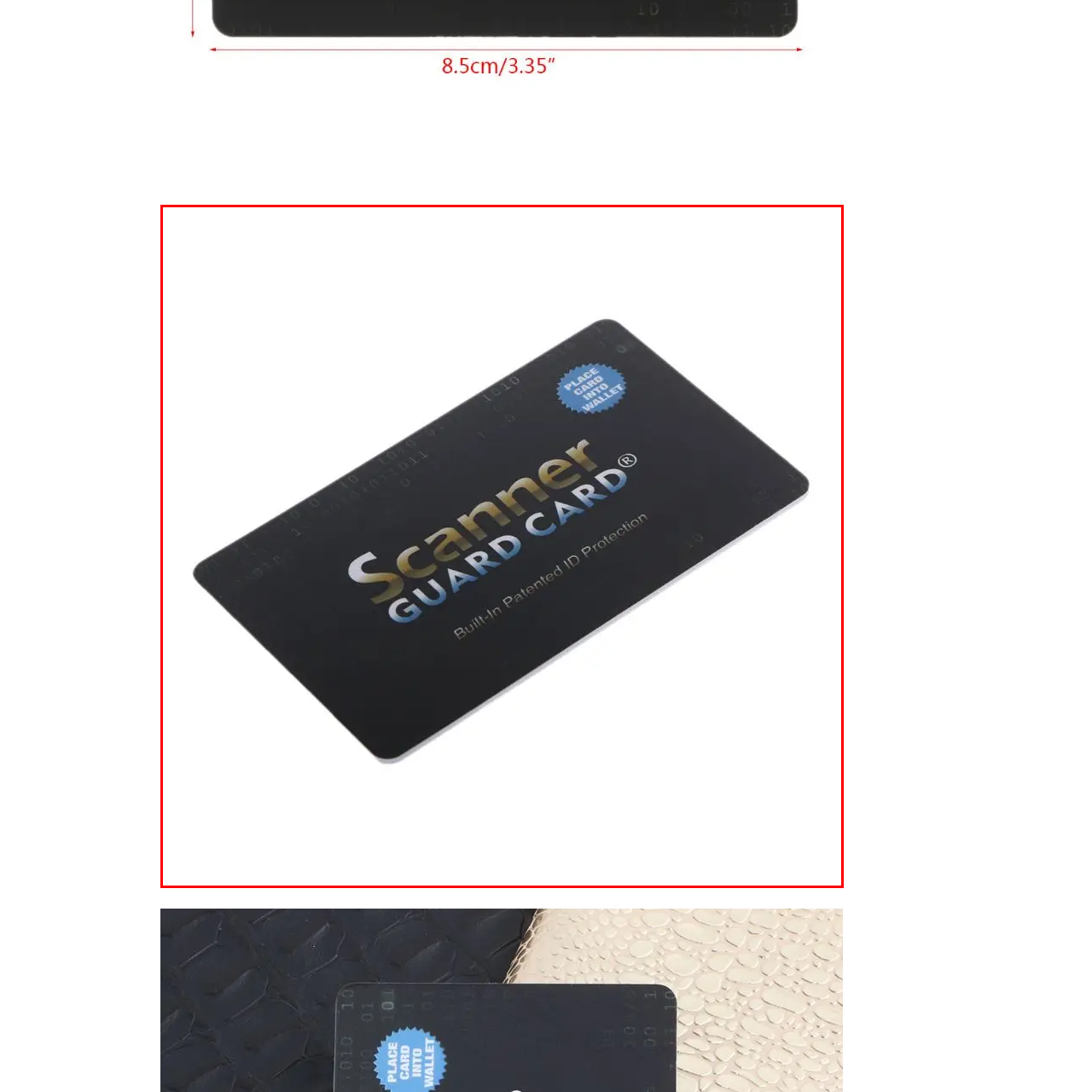What is the card designed to offer?
Inspect the image enclosed by the red bounding box and elaborate on your answer with as much detail as possible based on the visual cues.

The Scanner Guard Card is a specialized device designed to offer enhanced protection for personal identification, safeguarding sensitive information with its innovative technology.